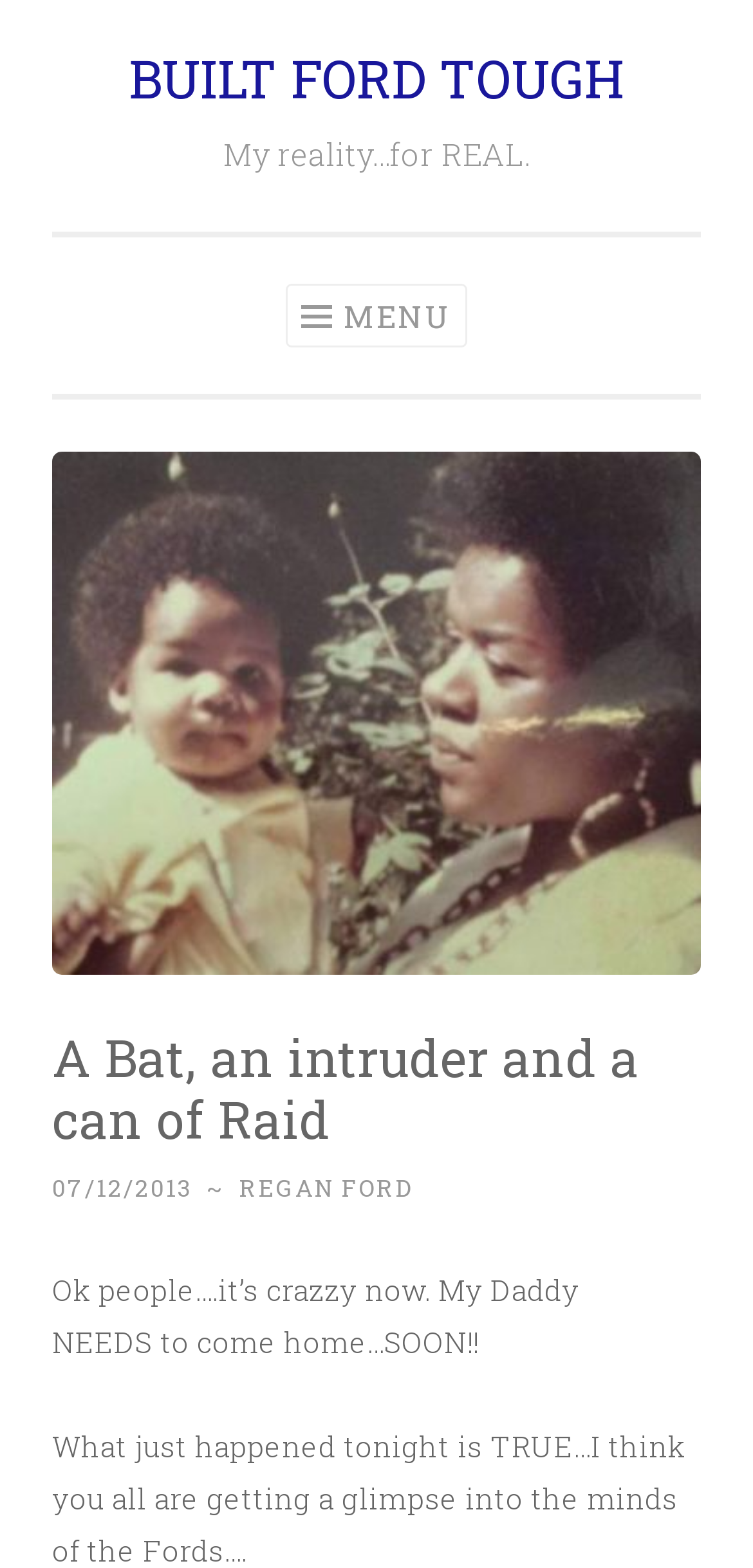Offer a meticulous description of the webpage's structure and content.

The webpage appears to be a personal blog or journal entry. At the top, there is a heading that reads "BUILT FORD TOUGH" in a prominent position, taking up most of the width of the page. Below this heading, there is a smaller heading that says "My reality…for REAL." 

To the right of the "My reality…for REAL" heading, there is a button with a menu icon. Below the button, there is a large block of text that spans most of the width of the page. This text is a personal message that starts with "Ok people….it’s crazzy now. My Daddy NEEDS to come home…SOON!!" The text is written in an informal tone and expresses a sense of urgency.

Above the personal message, there is a header section that contains the title of the blog post, "A Bat, an intruder and a can of Raid", along with the date "07/12/2013" and the author's name, "REGAN FORD". The title and date are positioned near the top of the page, while the author's name is slightly below them.

At the very top of the page, there is a link that says "Skip to content", which is likely a navigation aid for accessibility purposes.